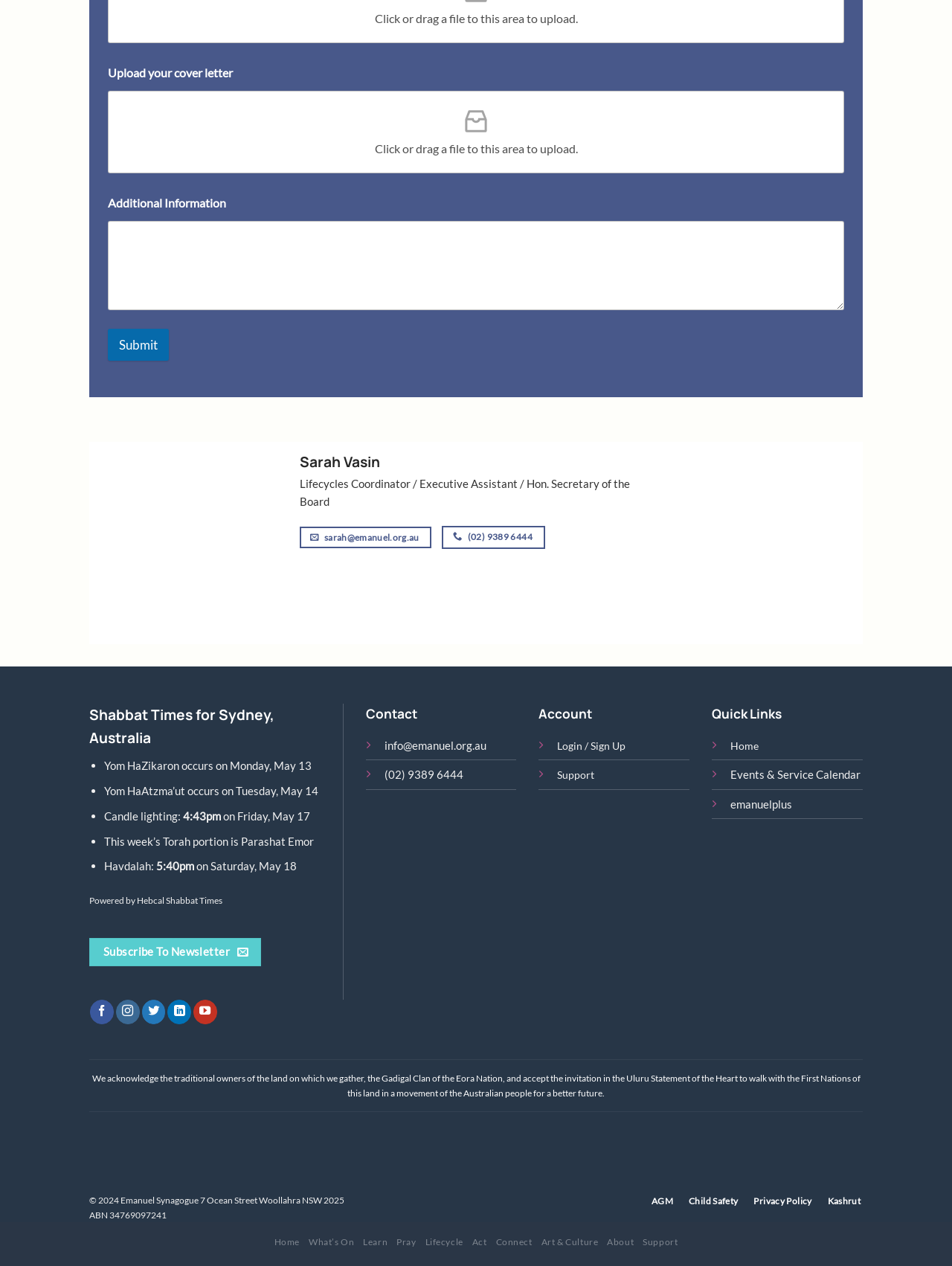Please provide a comprehensive response to the question below by analyzing the image: 
What is the occasion that occurs on Monday, May 13?

The occasion that occurs on Monday, May 13 can be found in the 'Shabbat Times for Sydney, Australia' section, which lists 'Yom HaZikaron' as the occasion that occurs on Monday, May 13.